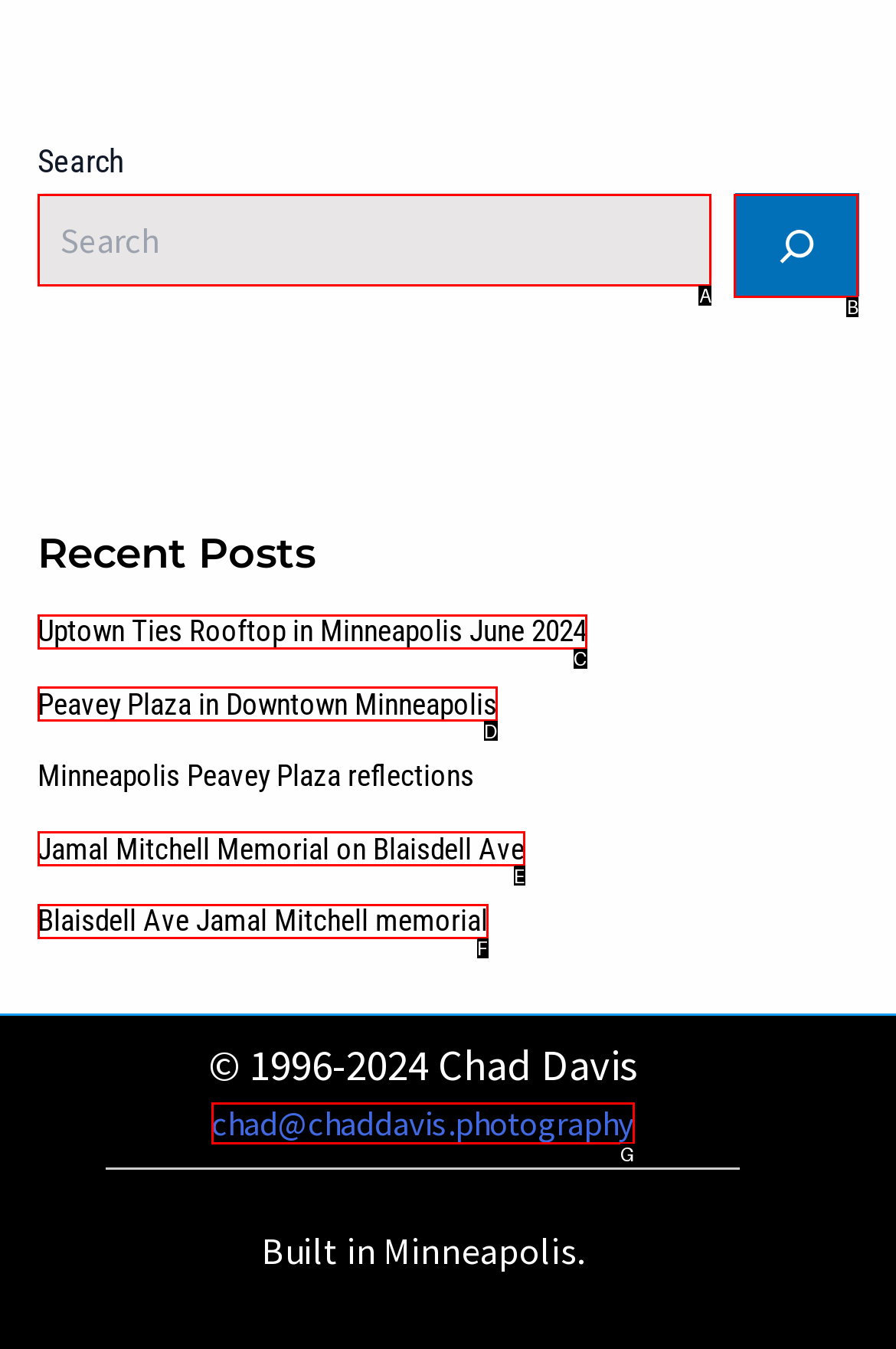Find the option that fits the given description: Blaisdell Ave Jamal Mitchell memorial
Answer with the letter representing the correct choice directly.

F